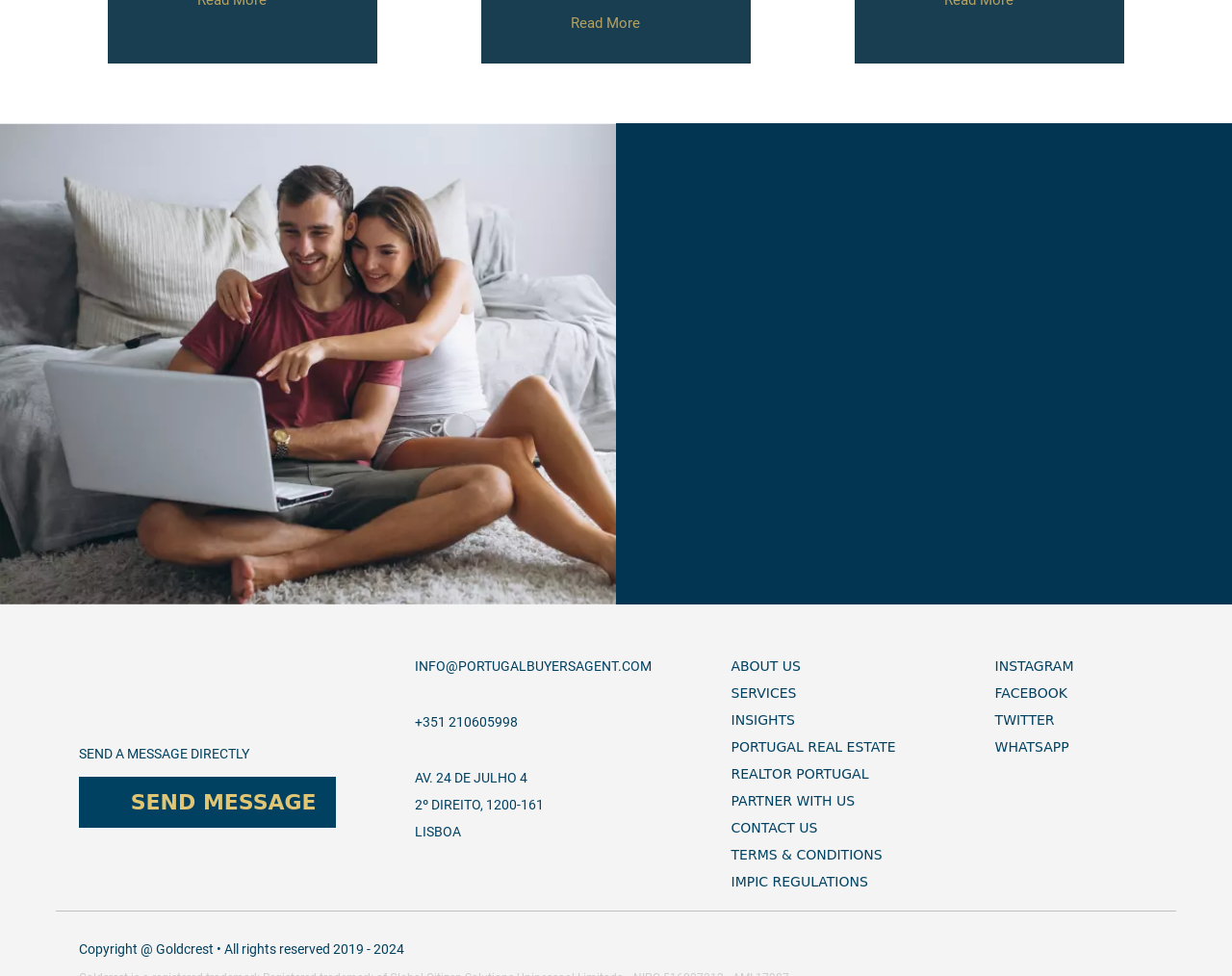What is the company's logo?
Please give a detailed and thorough answer to the question, covering all relevant points.

The company's logo is located at the top left corner of the webpage, and it's an image with the text 'Goldcrest's Logo'.